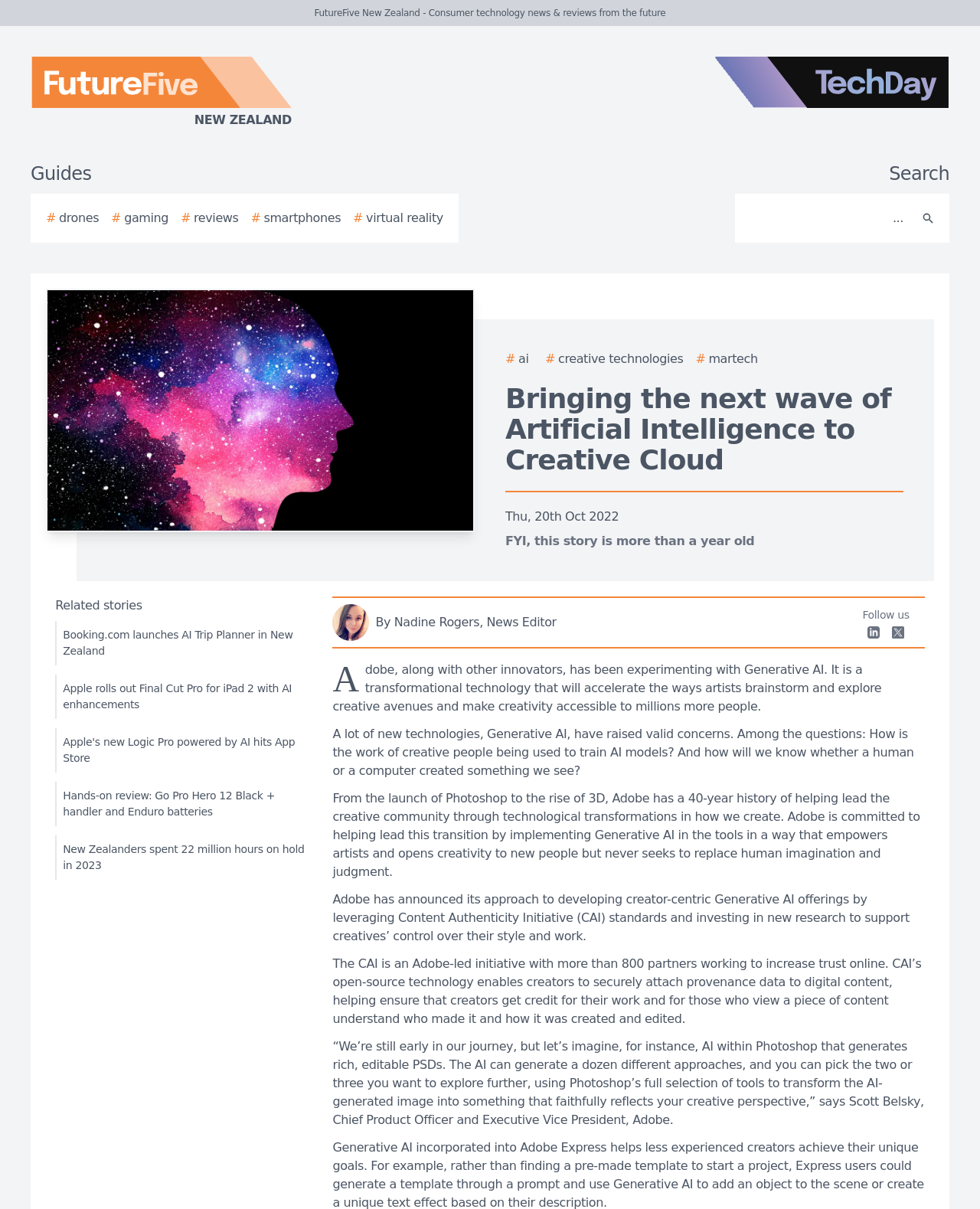Give the bounding box coordinates for the element described as: "By Nadine Rogers, News Editor".

[0.339, 0.5, 0.864, 0.53]